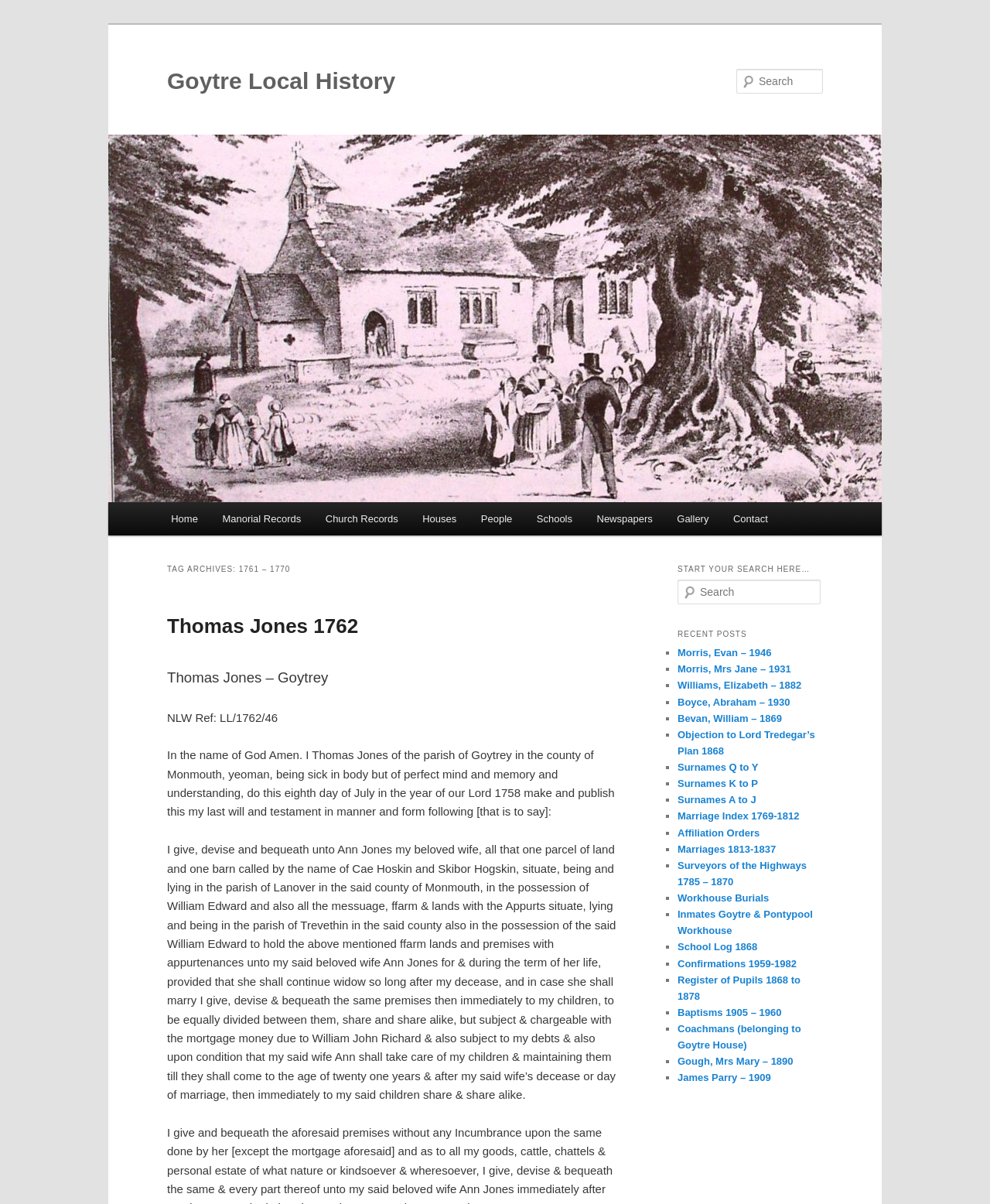What is the name of the local history website?
Based on the screenshot, give a detailed explanation to answer the question.

The question can be answered by looking at the heading element 'Goytre Local History' which is present at the top of the webpage, indicating that it is the name of the local history website.